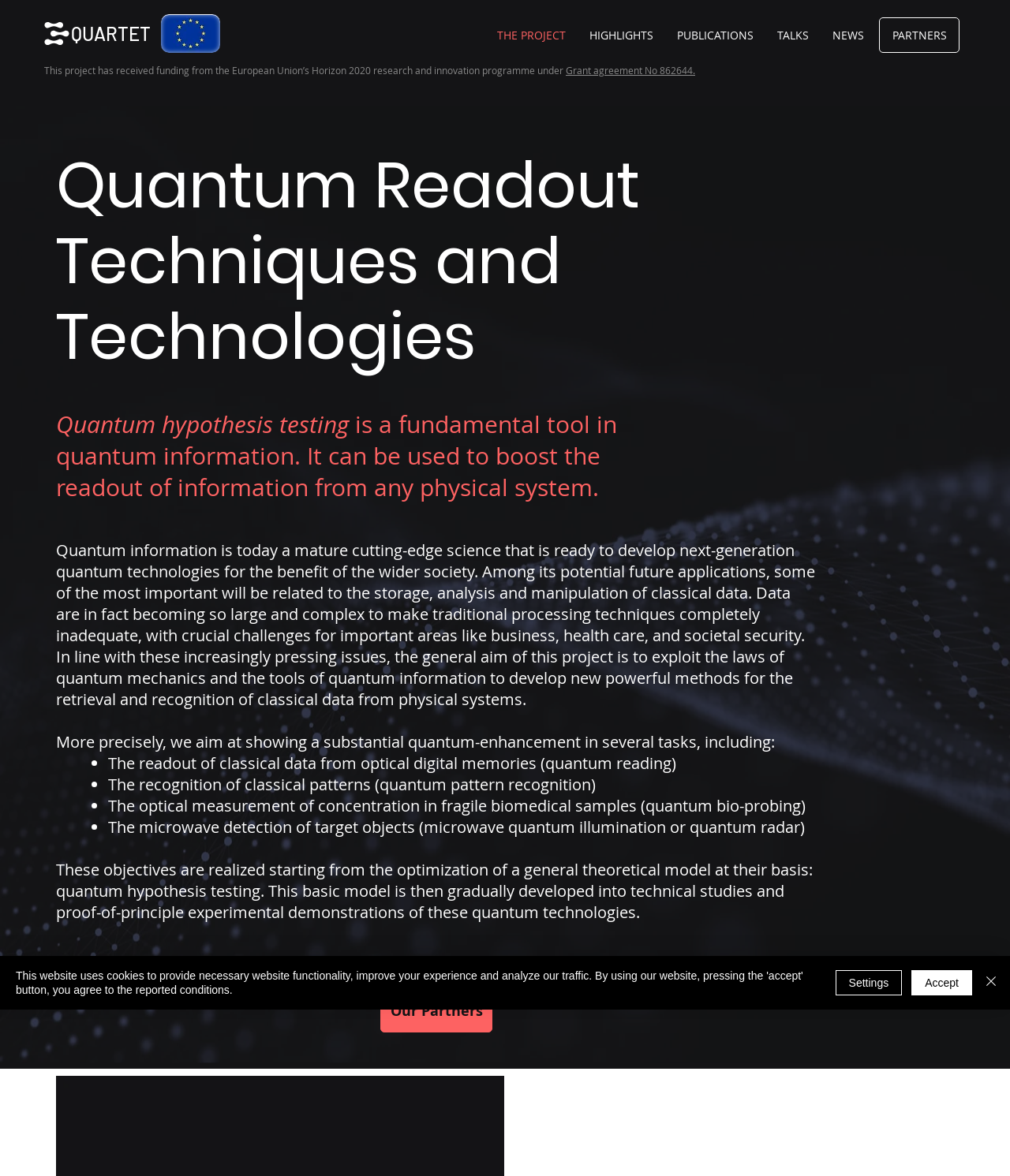Locate the heading on the webpage and return its text.

Quantum Readout Techniques and Technologies